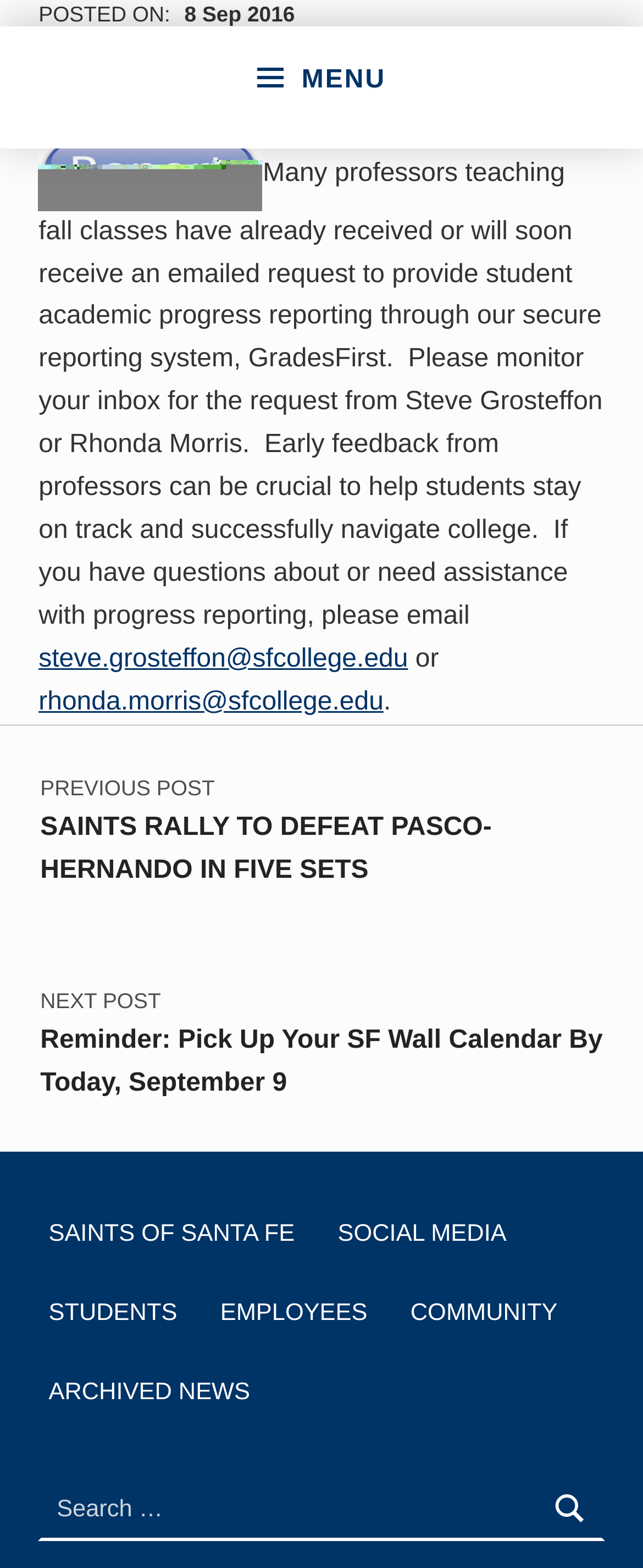Who can be contacted for assistance with progress reporting?
Based on the image, respond with a single word or phrase.

Steve Grosteffon or Rhonda Morris